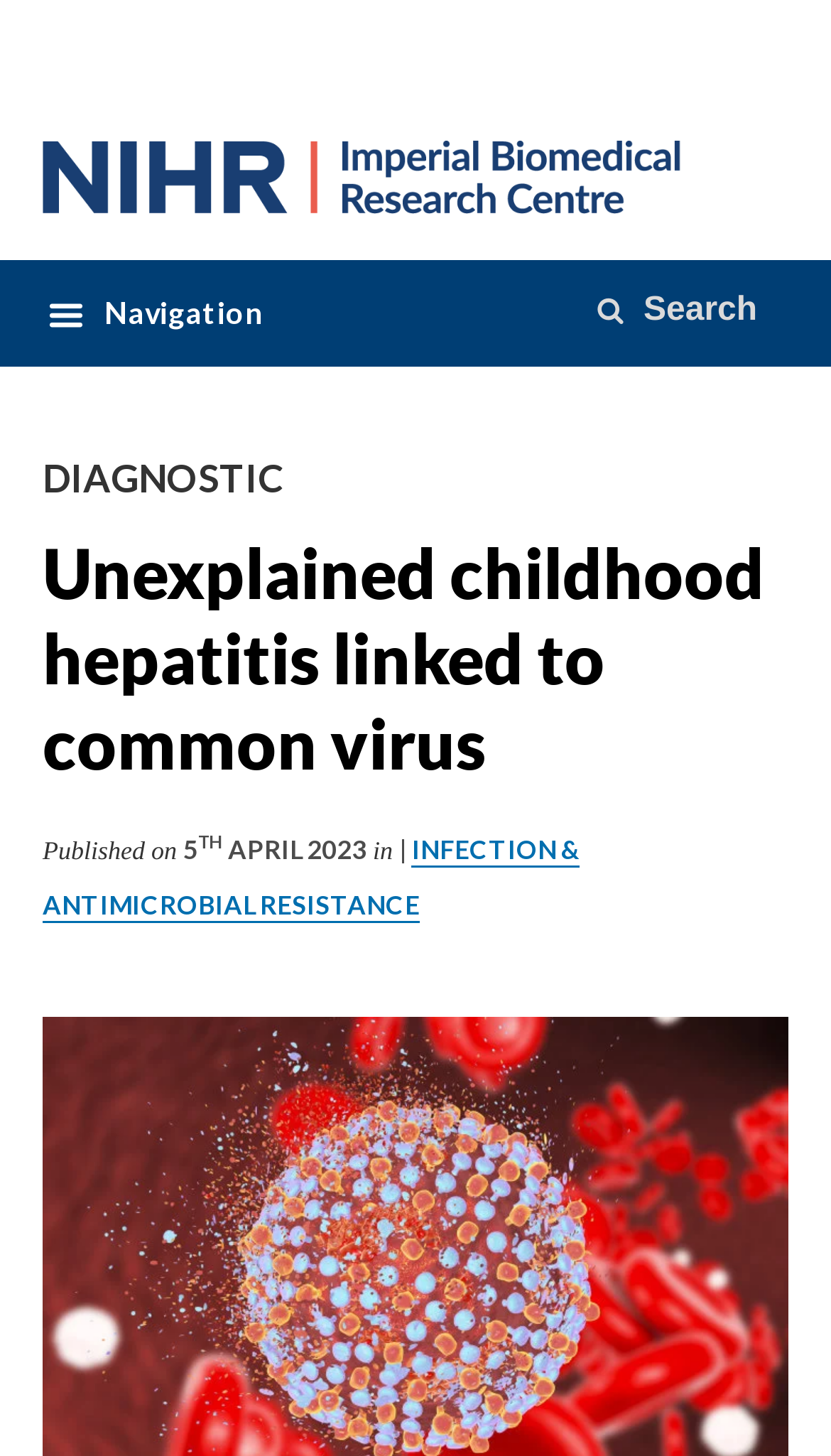What is the logo at the top left corner?
Using the image, respond with a single word or phrase.

NHS Logo